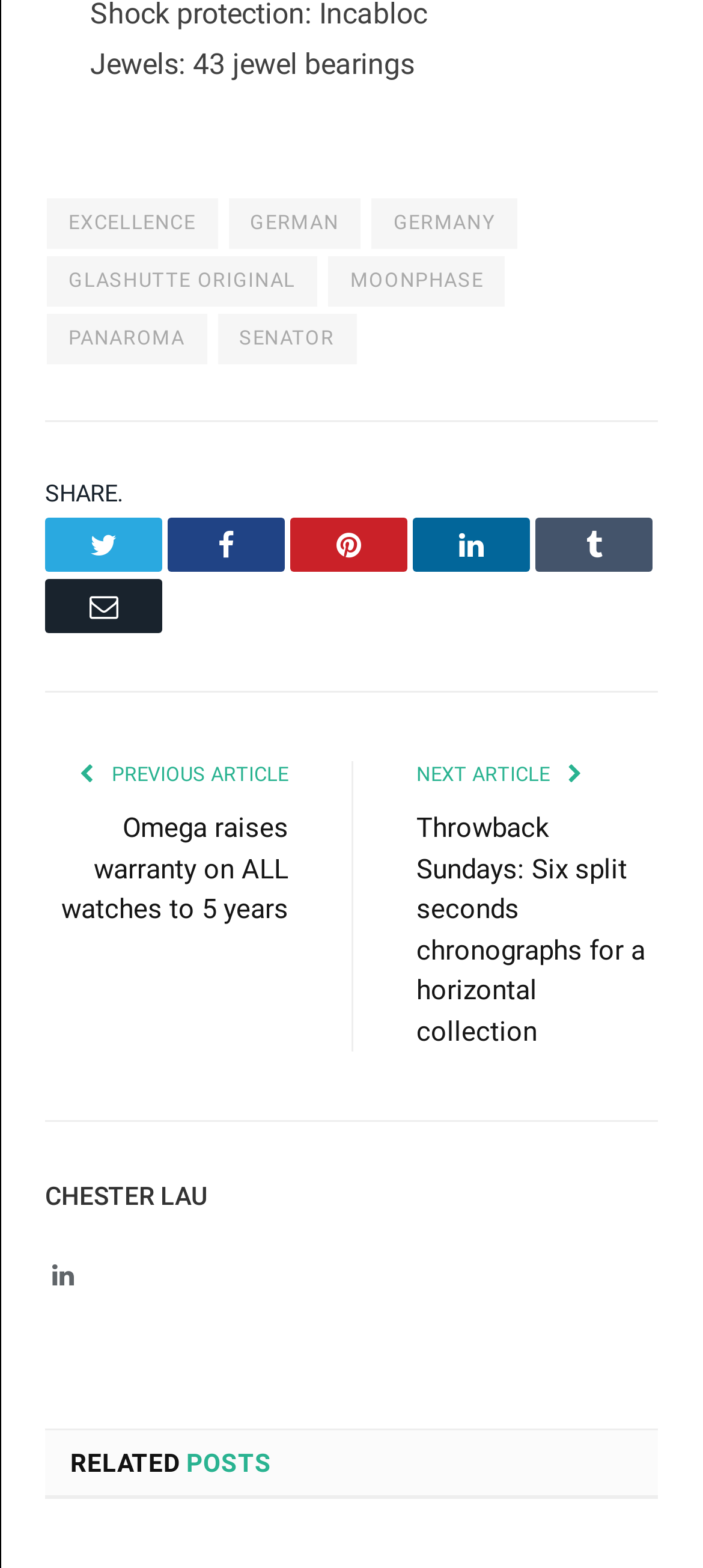Provide a one-word or short-phrase answer to the question:
What is the name of the watch brand?

GLASHUTTE ORIGINAL